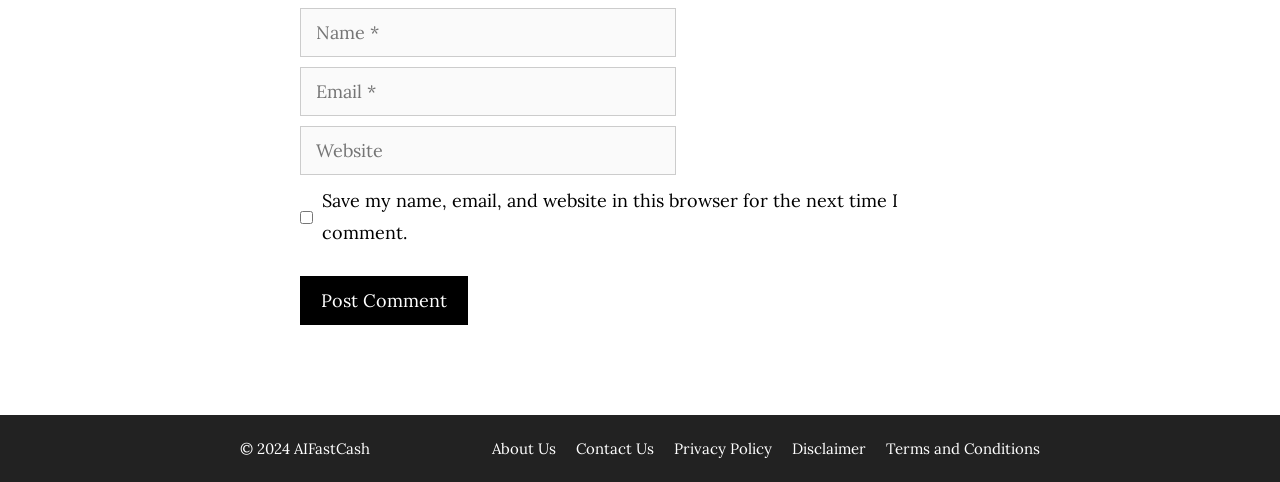Please locate the bounding box coordinates of the element that should be clicked to achieve the given instruction: "Input your email".

[0.234, 0.138, 0.528, 0.24]